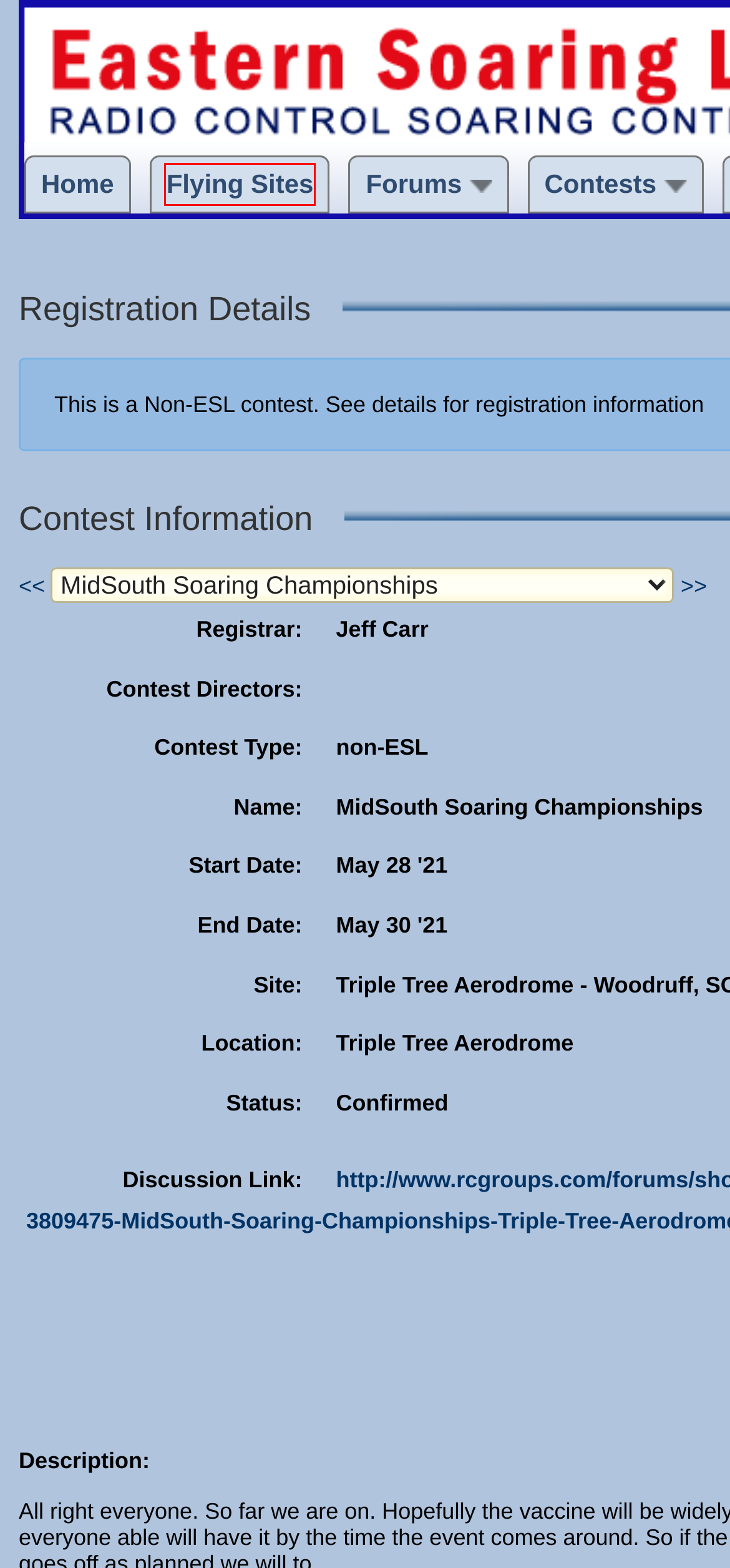Given a webpage screenshot with a red bounding box around a particular element, identify the best description of the new webpage that will appear after clicking on the element inside the red bounding box. Here are the candidates:
A. F3KScore - software program for managing F3K/F5J/ALES/TD contests
B. Eastern Soaring Talk - ESL Rules & Minutes
C. Eastern Soaring League > Flying Sites
D. Eastern Soaring Talk
E. Eastern Soaring League > About Us > Privacy Statement
F. User Log In
G. Eastern Soaring League > Standings
H. Eastern Soaring League

C